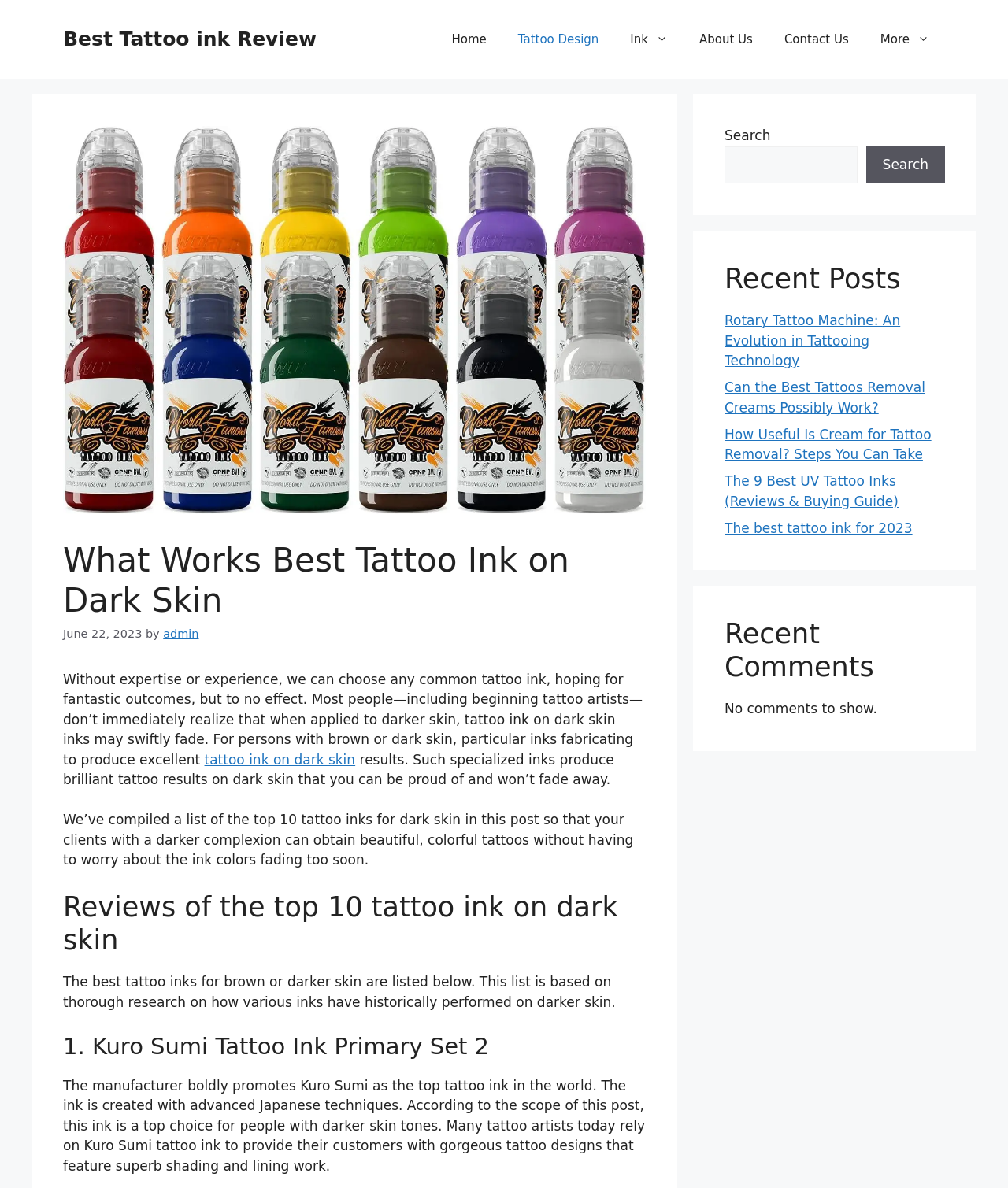Select the bounding box coordinates of the element I need to click to carry out the following instruction: "Click on the 'Home' link".

[0.432, 0.013, 0.498, 0.053]